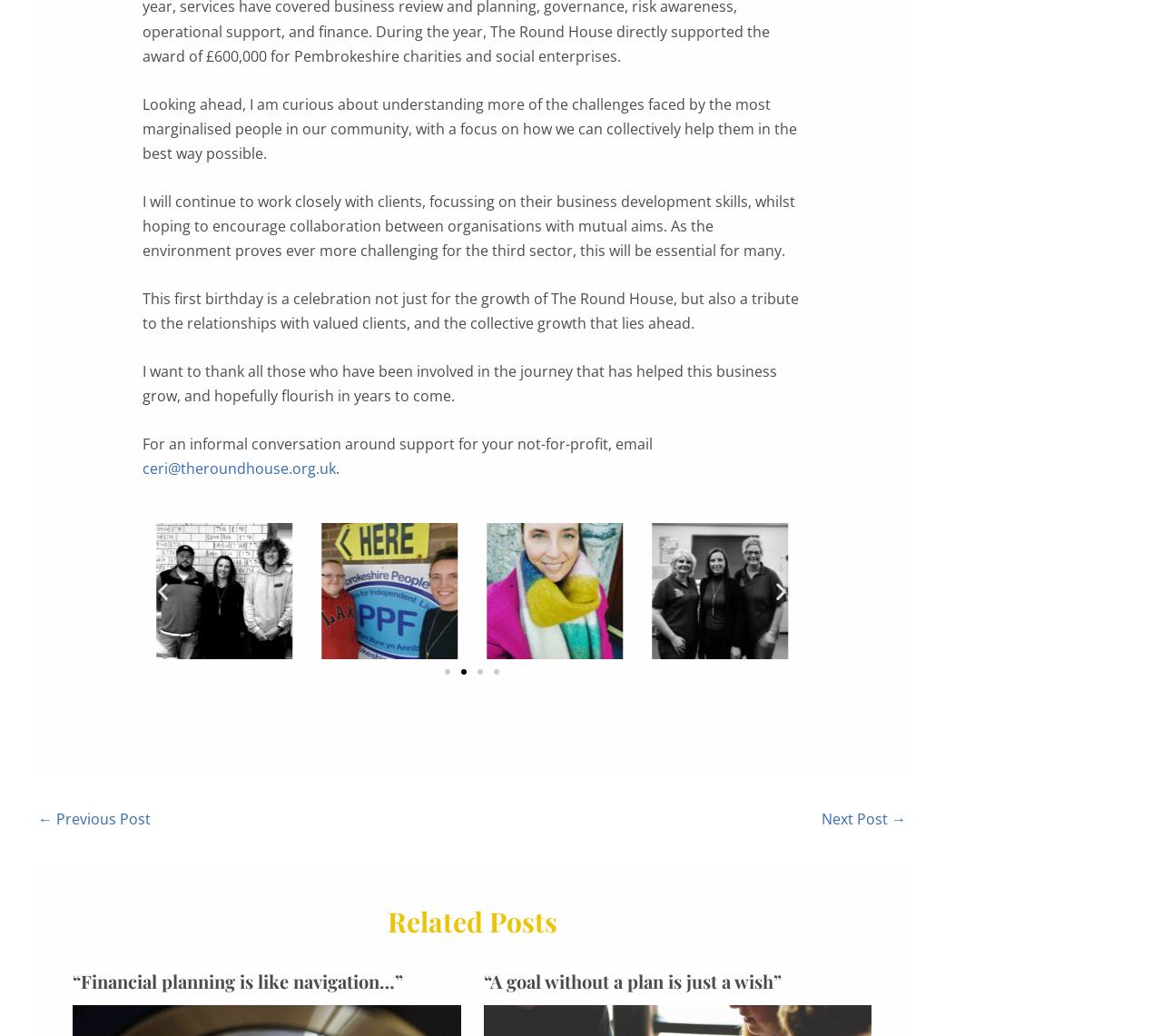Determine the bounding box coordinates for the UI element with the following description: "aria-label="Previous slide"". The coordinates should be four float numbers between 0 and 1, represented as [left, top, right, bottom].

[0.13, 0.559, 0.15, 0.581]